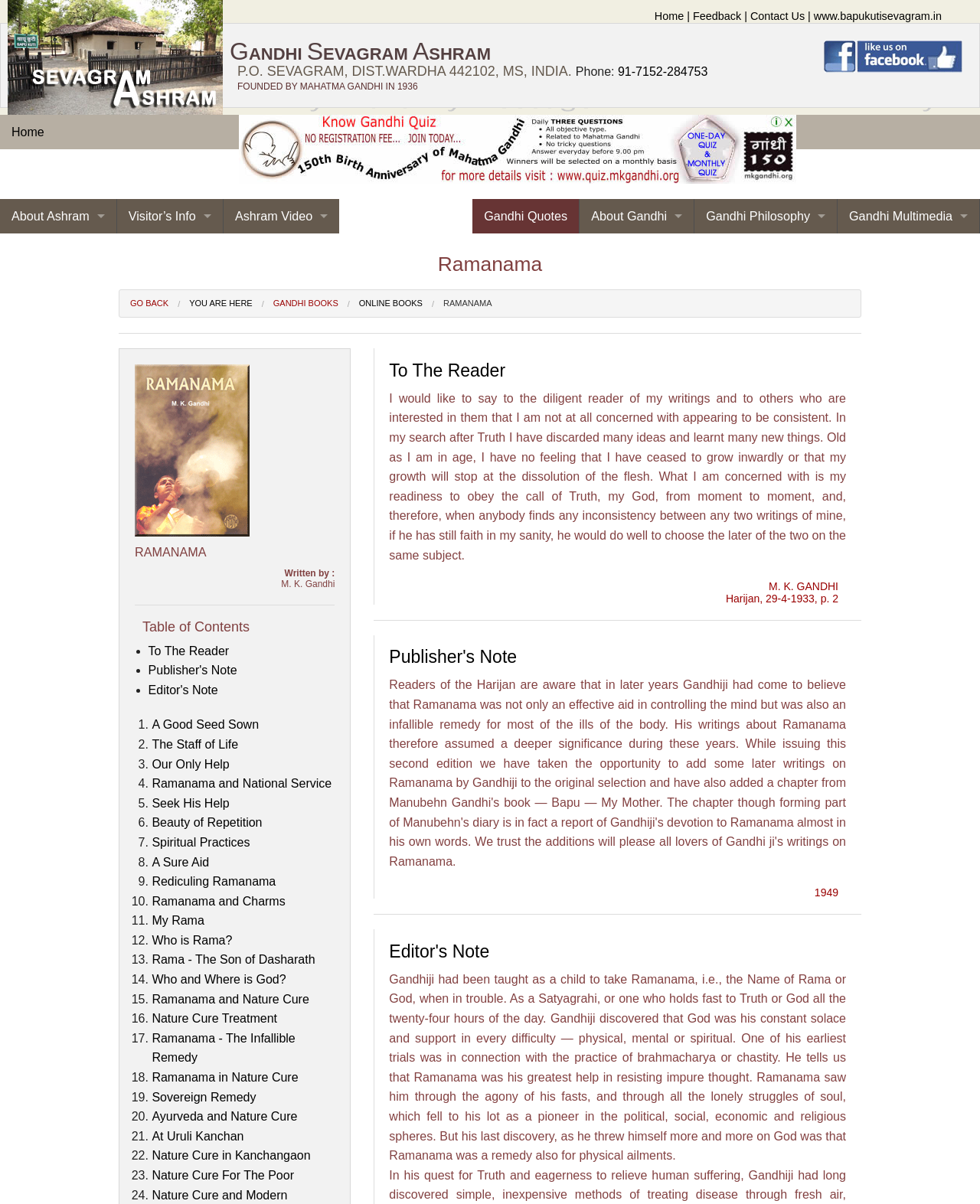Bounding box coordinates should be provided in the format (top-left x, top-left y, bottom-right x, bottom-right y) with all values between 0 and 1. Identify the bounding box for this UI element: My Rama

[0.155, 0.759, 0.208, 0.77]